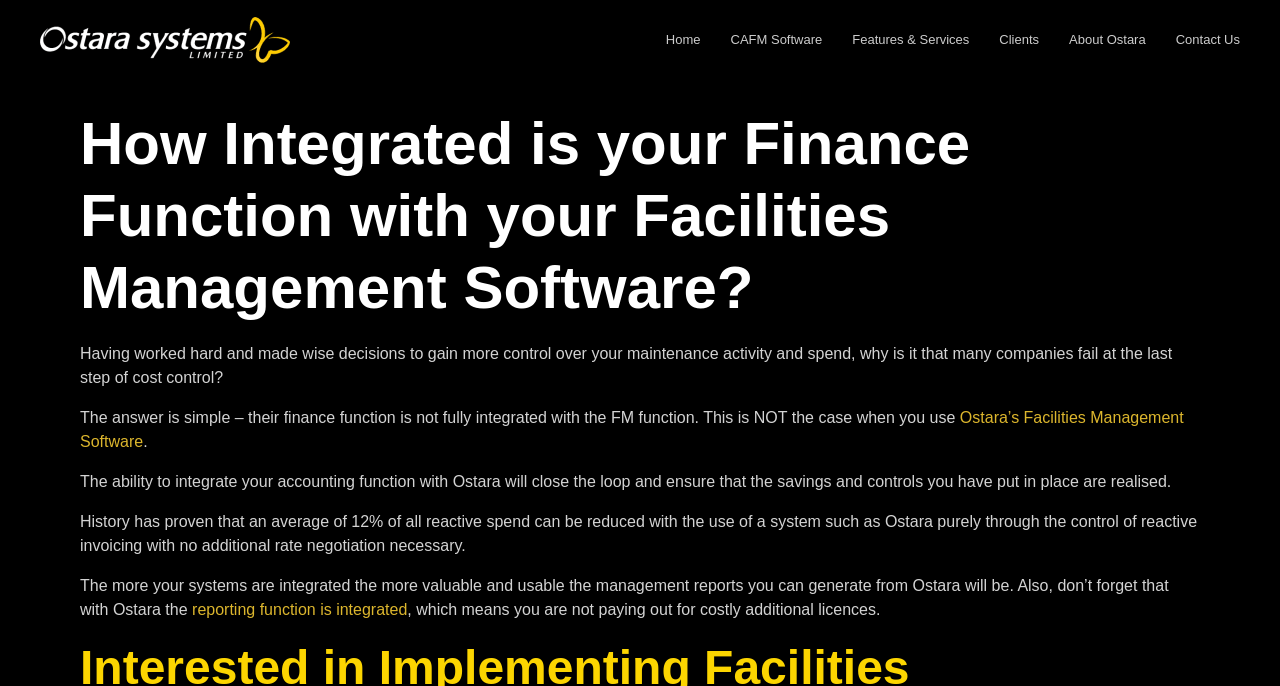Locate the bounding box coordinates of the area that needs to be clicked to fulfill the following instruction: "Click on the Ostara Systems logo". The coordinates should be in the format of four float numbers between 0 and 1, namely [left, top, right, bottom].

[0.031, 0.025, 0.227, 0.092]